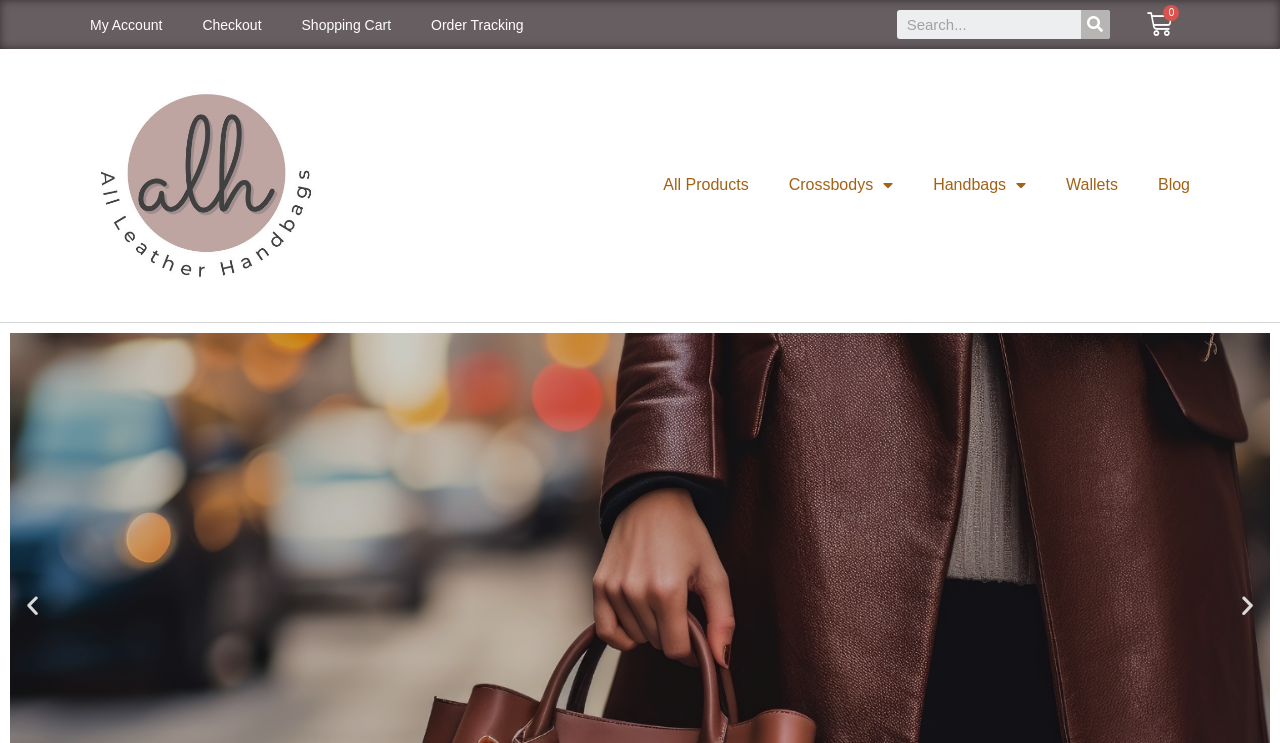What is the purpose of the search box?
Look at the image and respond to the question as thoroughly as possible.

The search box is located at the top right corner of the webpage, and it has a button labeled 'Search' next to it. This suggests that the search box is intended for users to input keywords to search for specific products on the website.